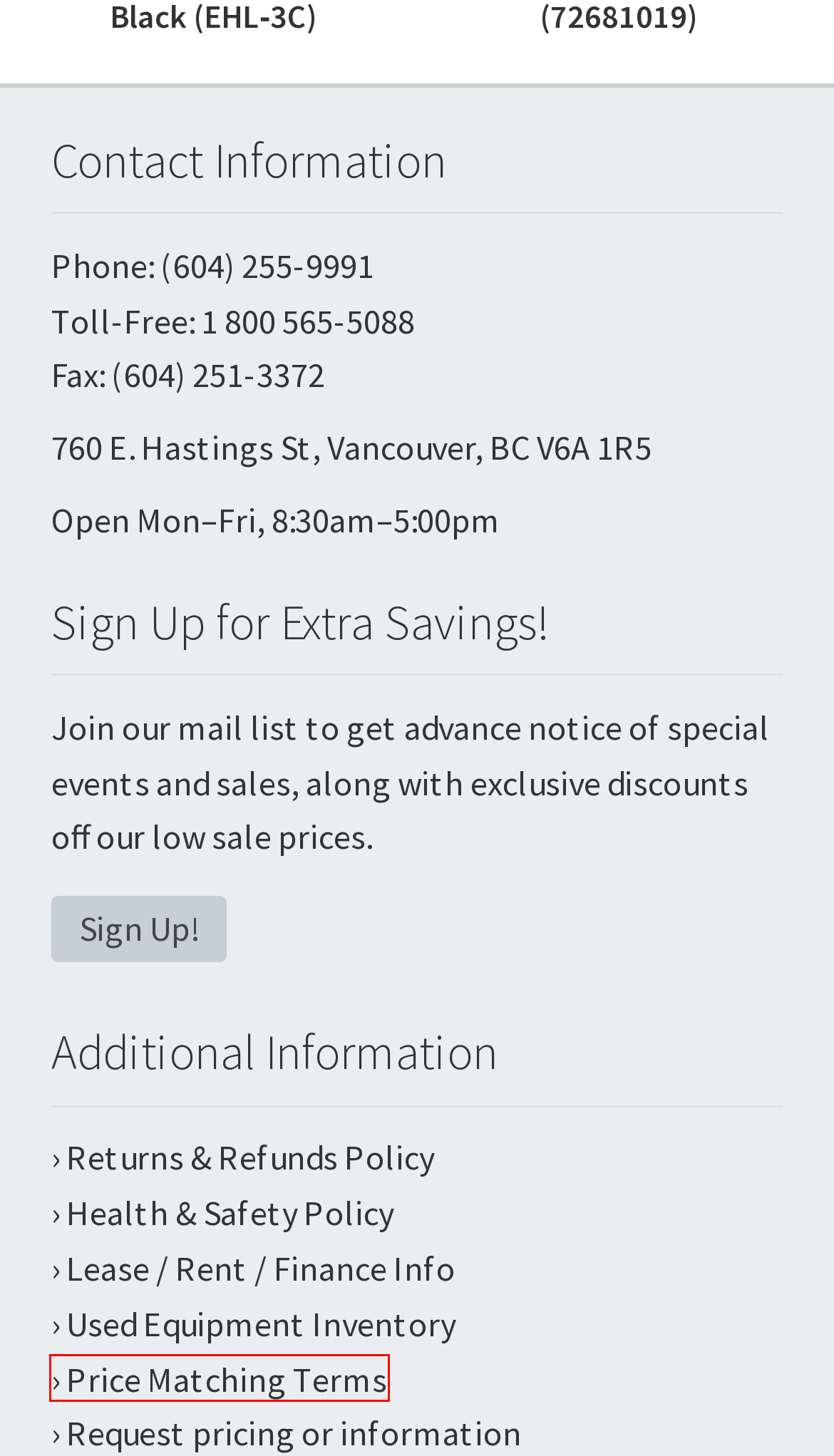Analyze the given webpage screenshot and identify the UI element within the red bounding box. Select the webpage description that best matches what you expect the new webpage to look like after clicking the element. Here are the candidates:
A. Call or visit us at our 18,000 sq ft Showroom | Paragon Food Equipment
B. Price Match Guarantee | Shop Paragon for the lowest prices!
C. Sign Up for Extra Savings on Restaurant Equipment in Vancouver
D. Vancouver Restaurant Equipment Leasing, Rental & Financing | Paragon
E. Heat Lamps | Paragon Food Equipment
F. Covid Status Update | Shop with confidence at Paragon
G. Commercial Cooking Equipment | Paragon Food Equipment
H. Returns & Refunds Policy | Paragon Food Equipment

B